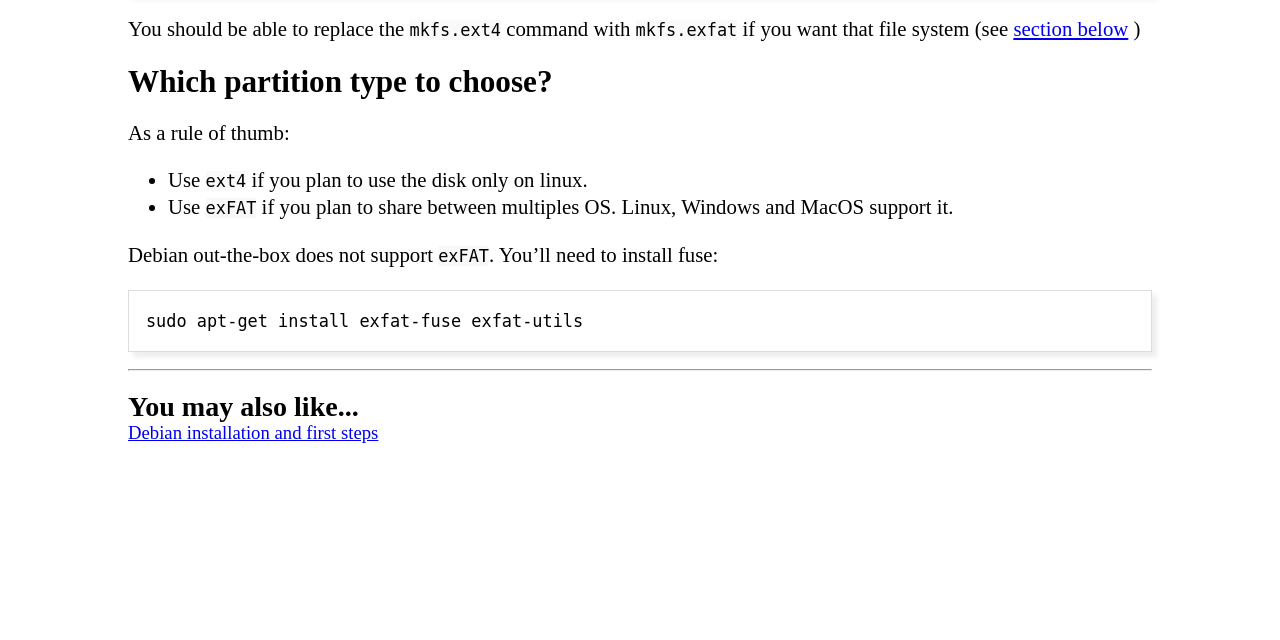Determine the bounding box for the UI element as described: "section below". The coordinates should be represented as four float numbers between 0 and 1, formatted as [left, top, right, bottom].

[0.792, 0.026, 0.881, 0.062]